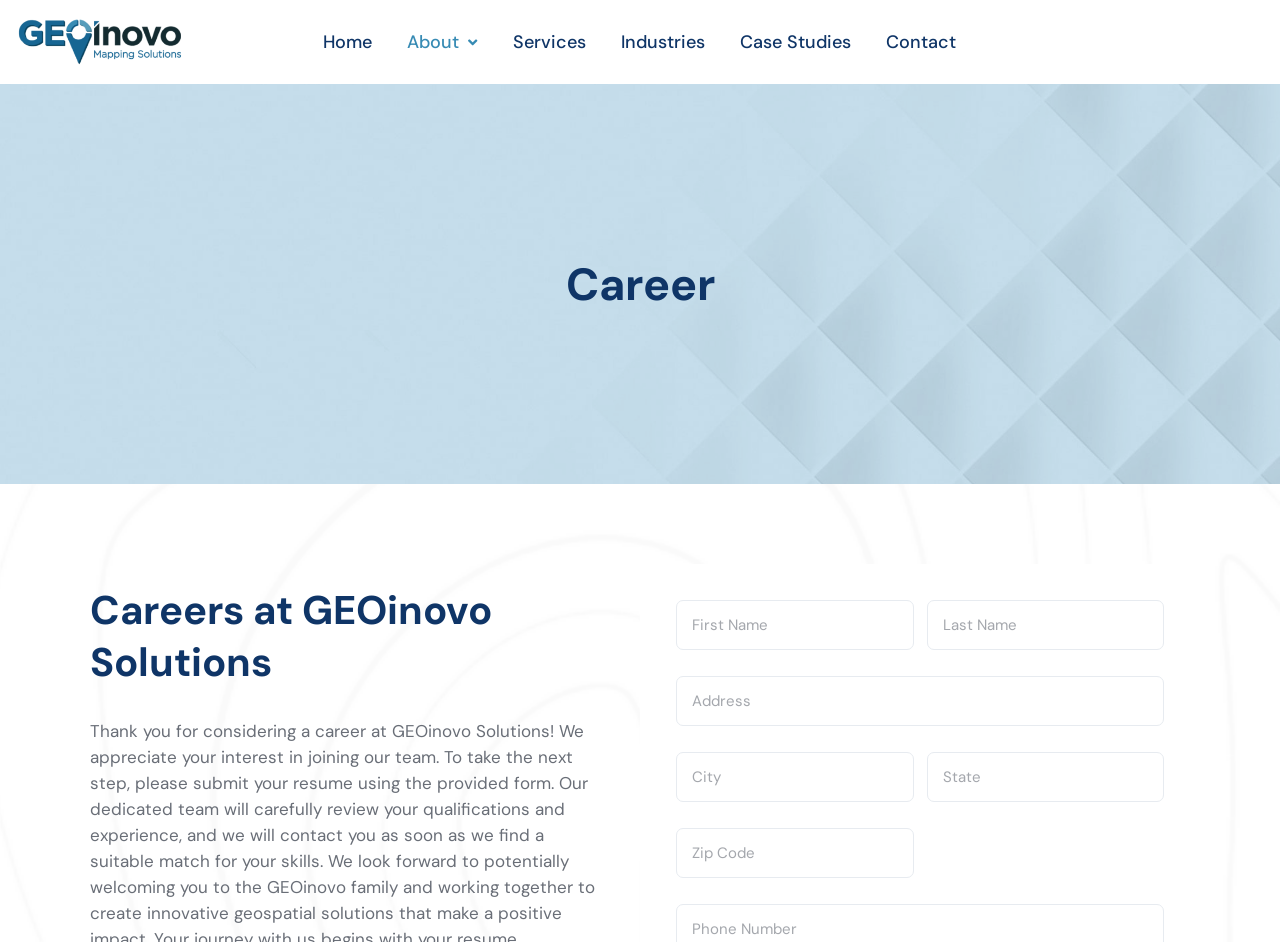What is the second heading on the webpage?
Utilize the information in the image to give a detailed answer to the question.

The second heading on the webpage is 'Careers at GEOinovo Solutions', which is located below the main heading 'Career' and above the form fields.